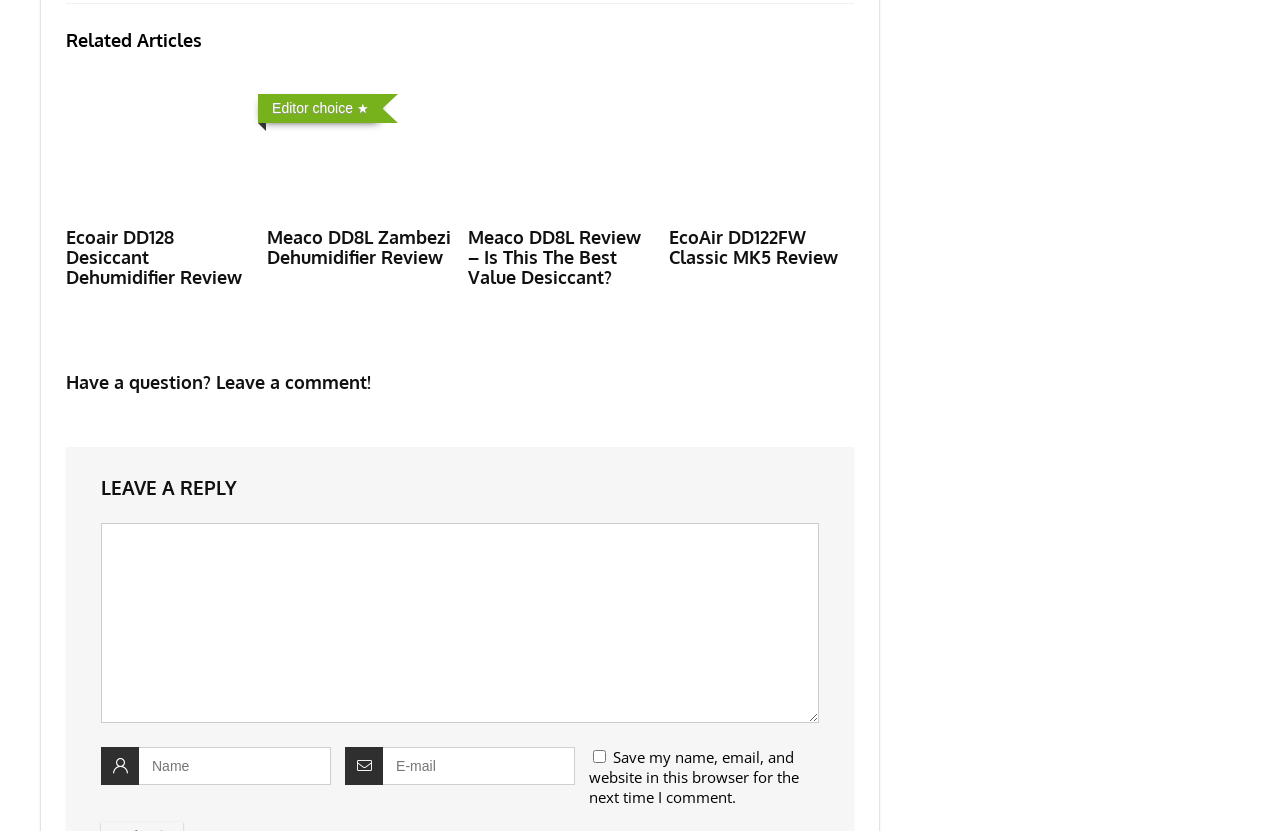How many articles are on this webpage?
Using the visual information, respond with a single word or phrase.

4